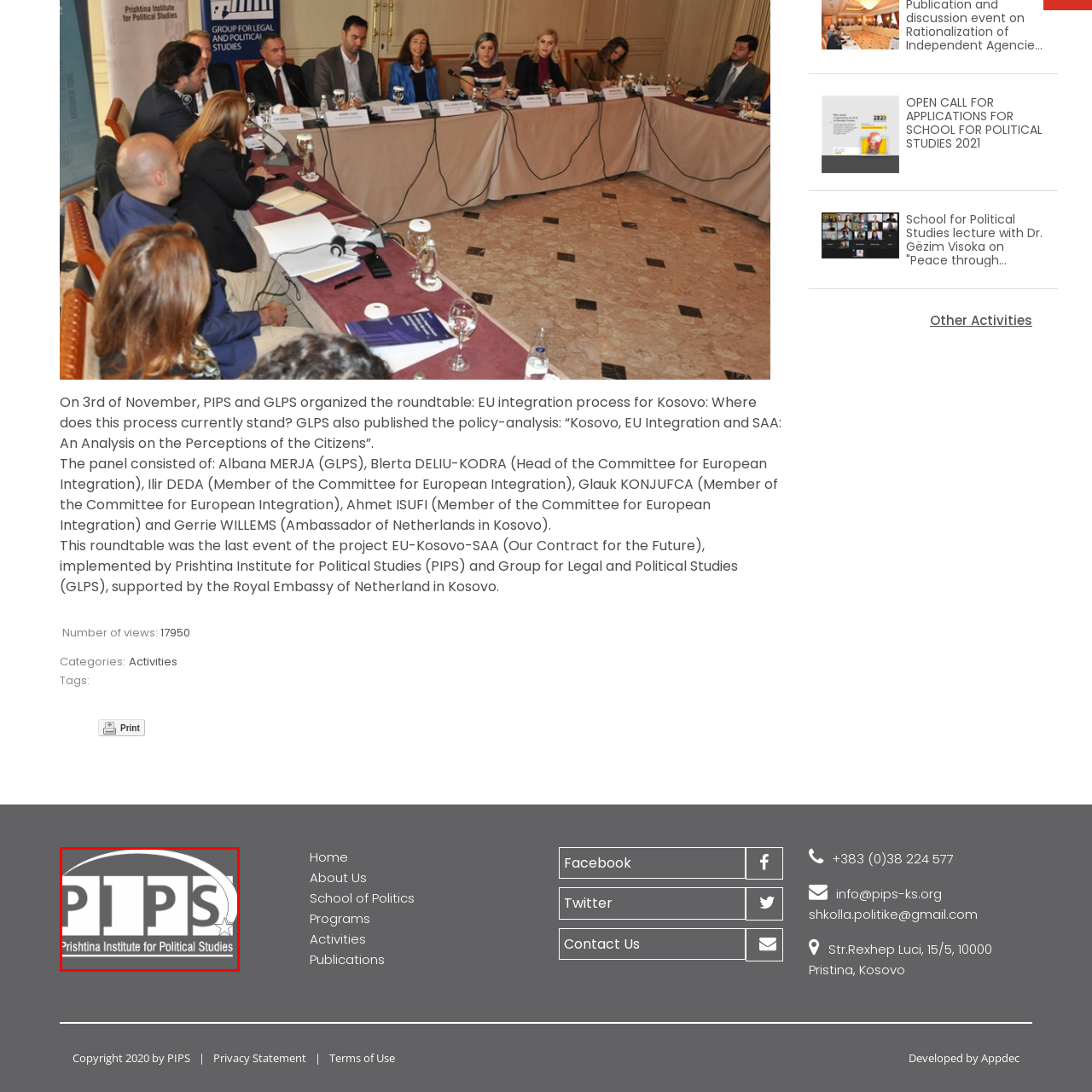Check the section outlined in red, What is the symbolic shape accompanying the logo? Please reply with a single word or phrase.

Star and an arc